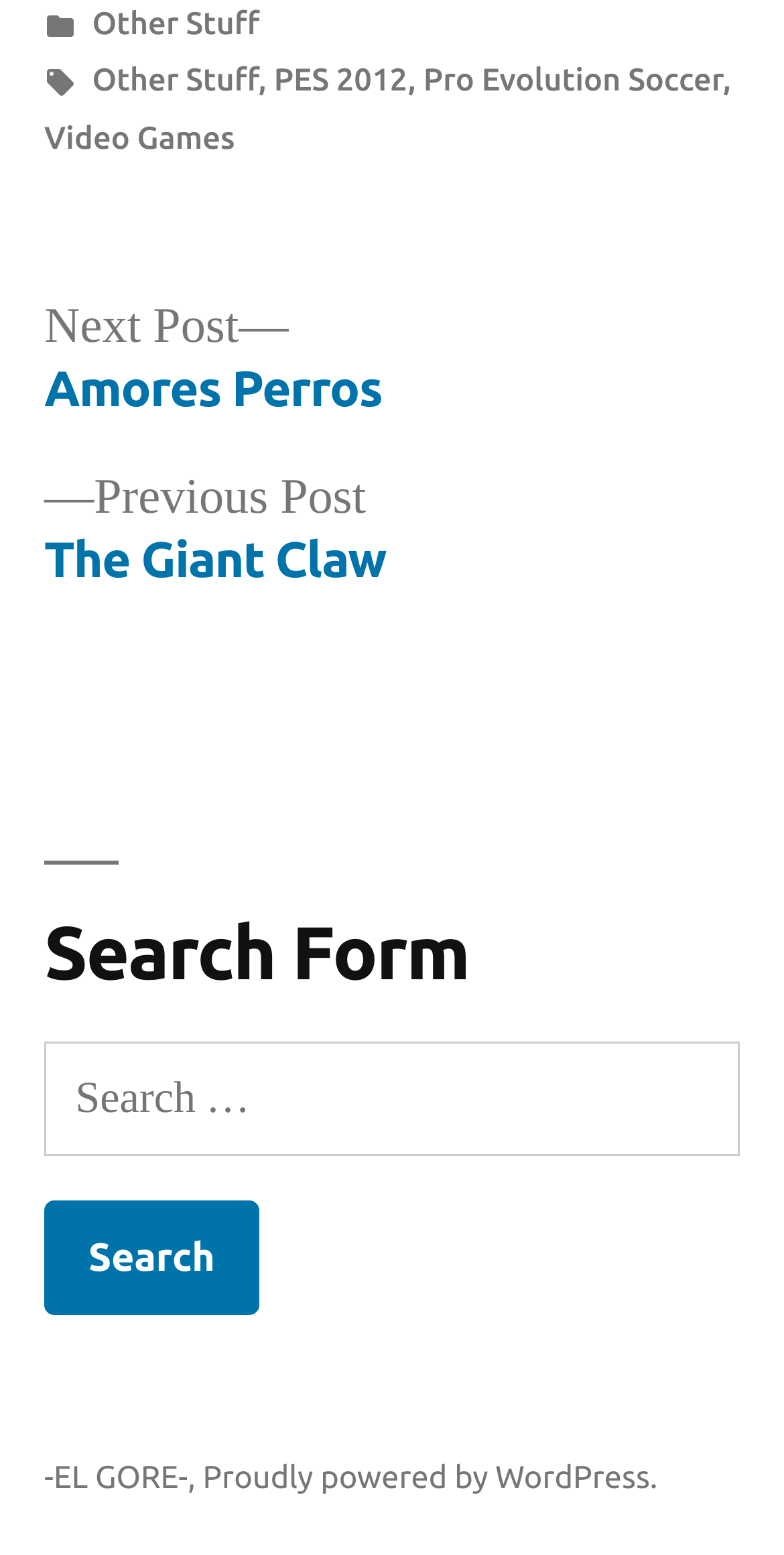Refer to the element description PES 2012 and identify the corresponding bounding box in the screenshot. Format the coordinates as (top-left x, top-left y, bottom-right x, bottom-right y) with values in the range of 0 to 1.

[0.349, 0.039, 0.52, 0.063]